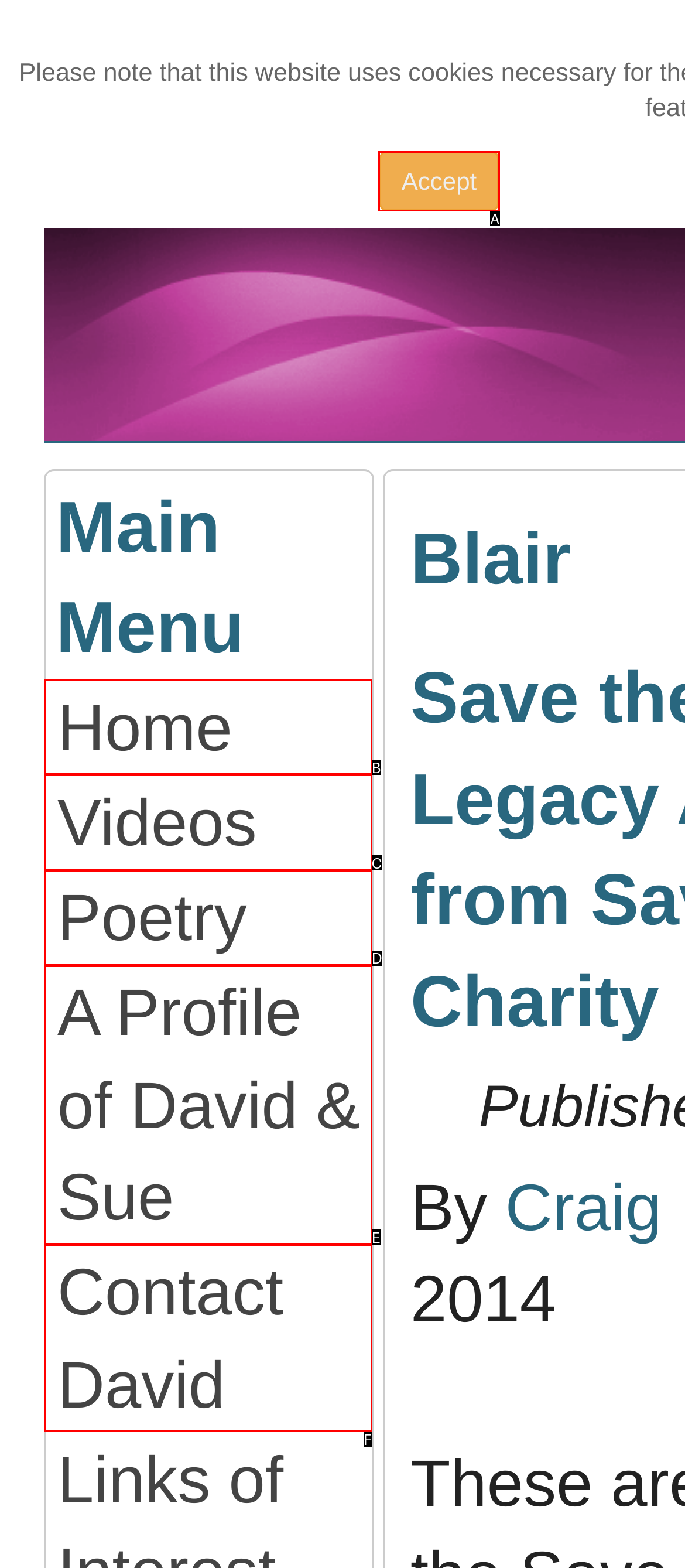Select the letter from the given choices that aligns best with the description: Poetry. Reply with the specific letter only.

D